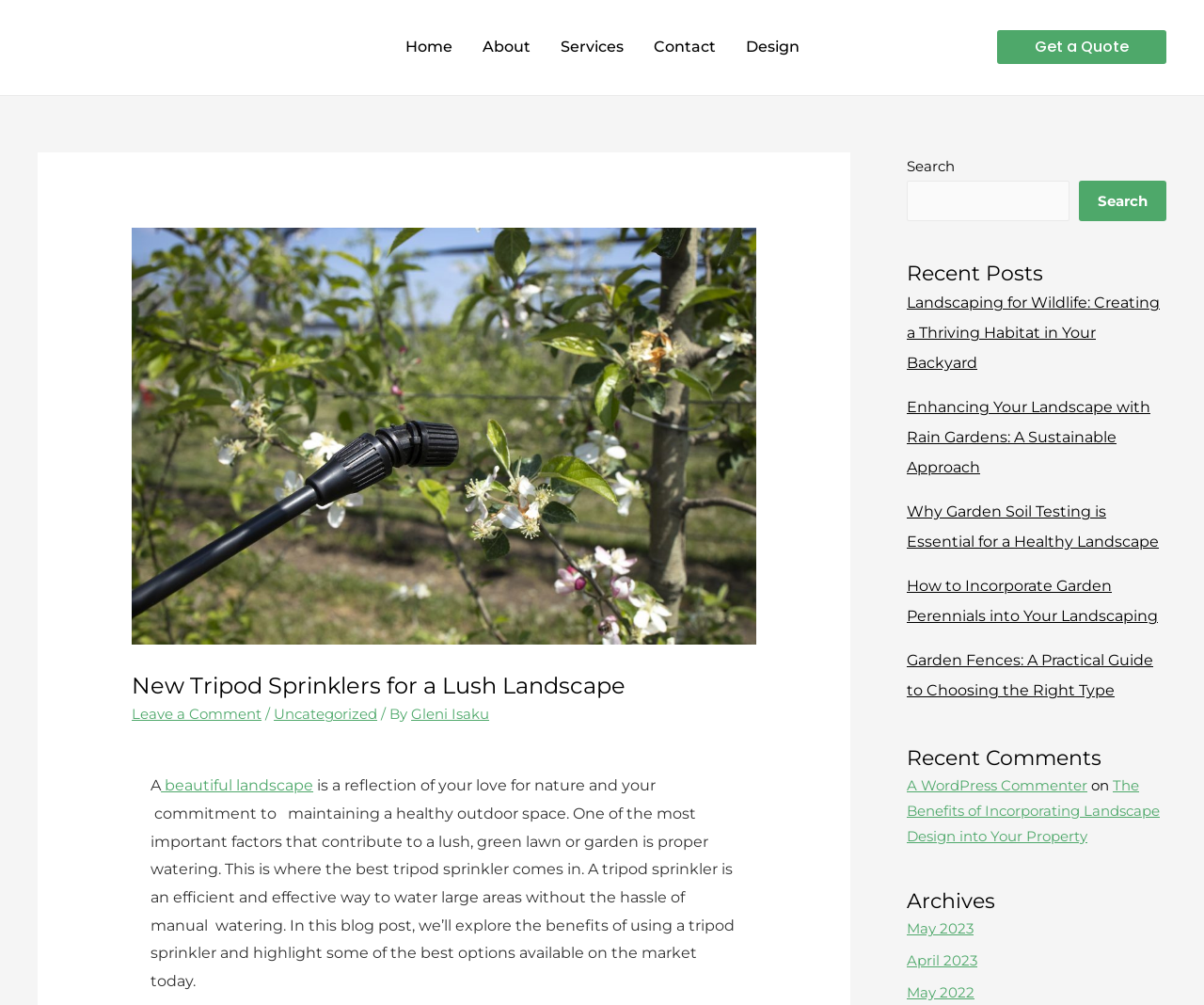Please answer the following question using a single word or phrase: 
What is the name of the website?

805 Landscaping